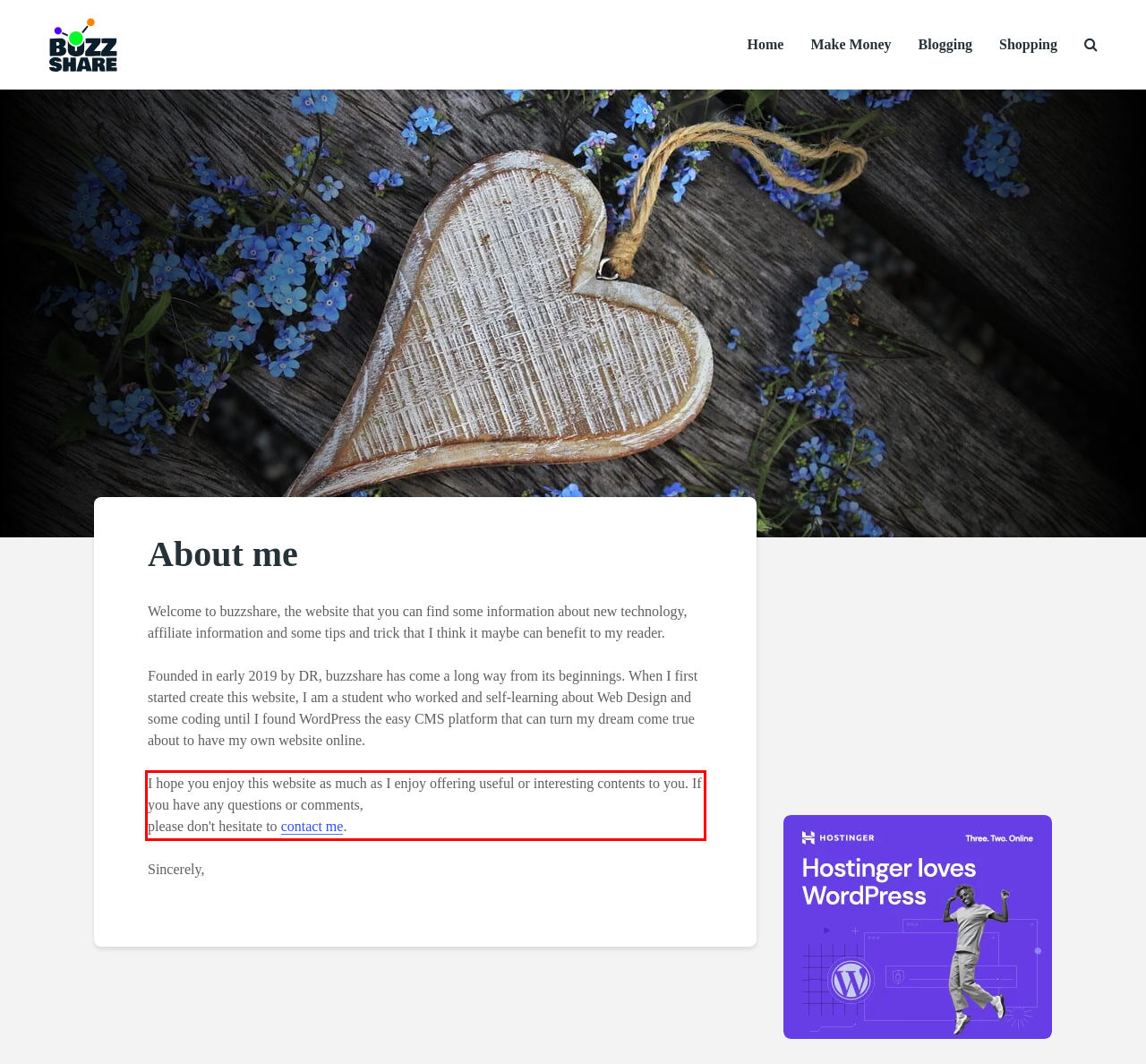You are provided with a screenshot of a webpage featuring a red rectangle bounding box. Extract the text content within this red bounding box using OCR.

I hope you enjoy this website as much as I enjoy offering useful or interesting contents to you. If you have any questions or comments, please don't hesitate to contact me.